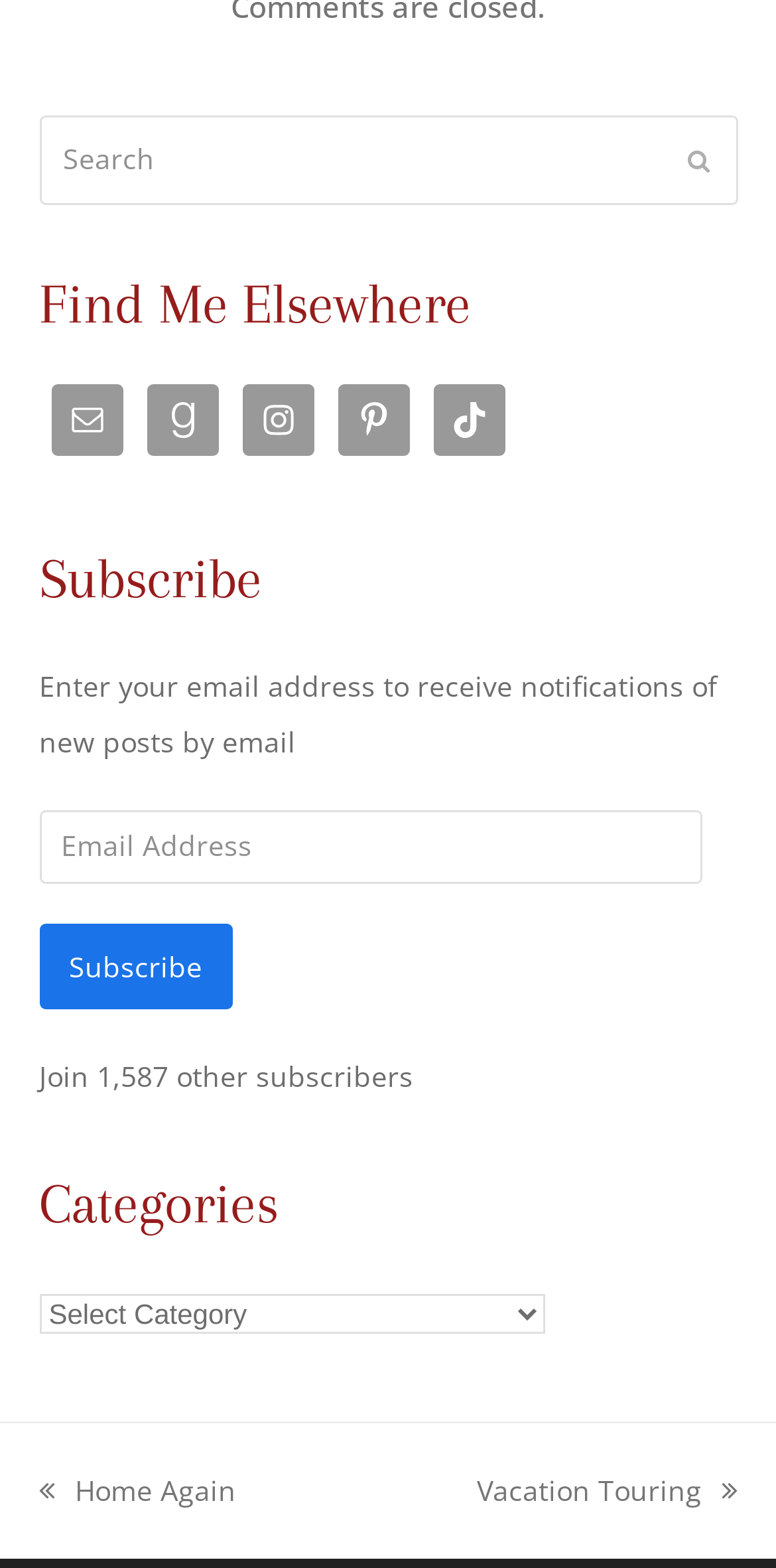Identify the bounding box coordinates for the element you need to click to achieve the following task: "Go to the previous post". The coordinates must be four float values ranging from 0 to 1, formatted as [left, top, right, bottom].

[0.05, 0.933, 0.304, 0.968]